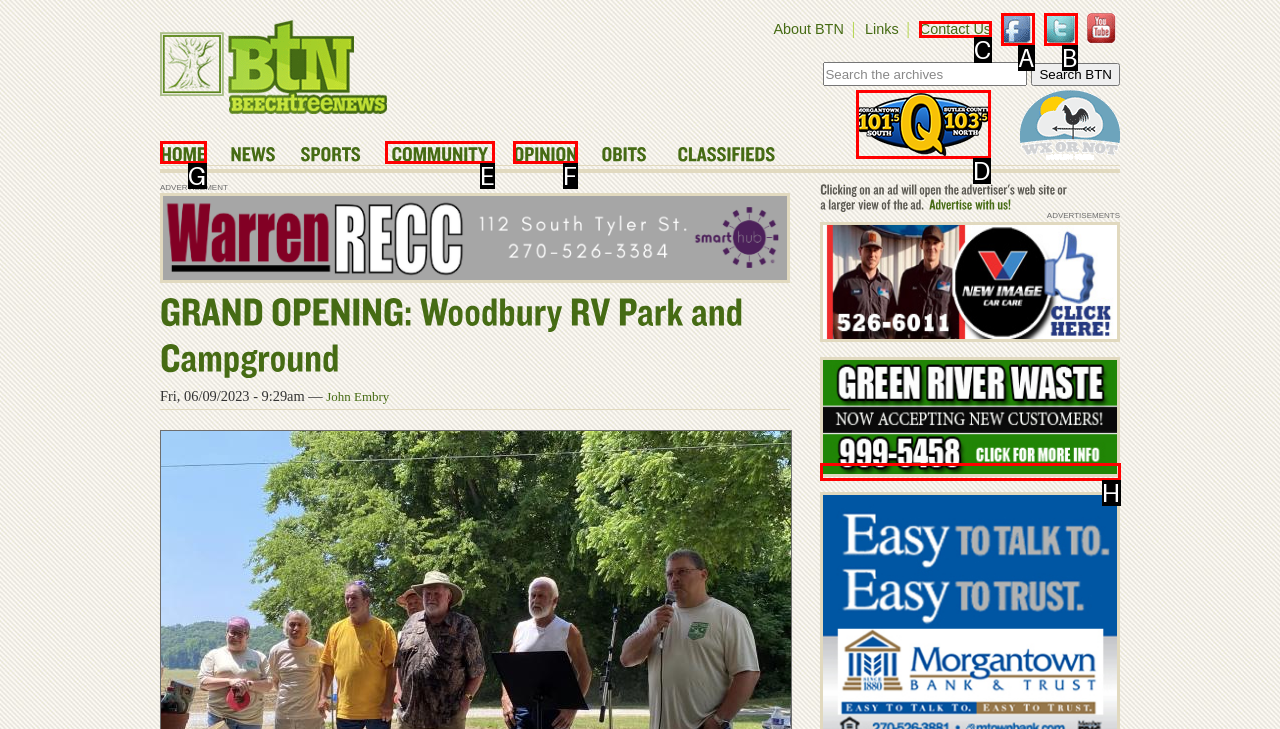What option should you select to complete this task: Go to the home page? Indicate your answer by providing the letter only.

G